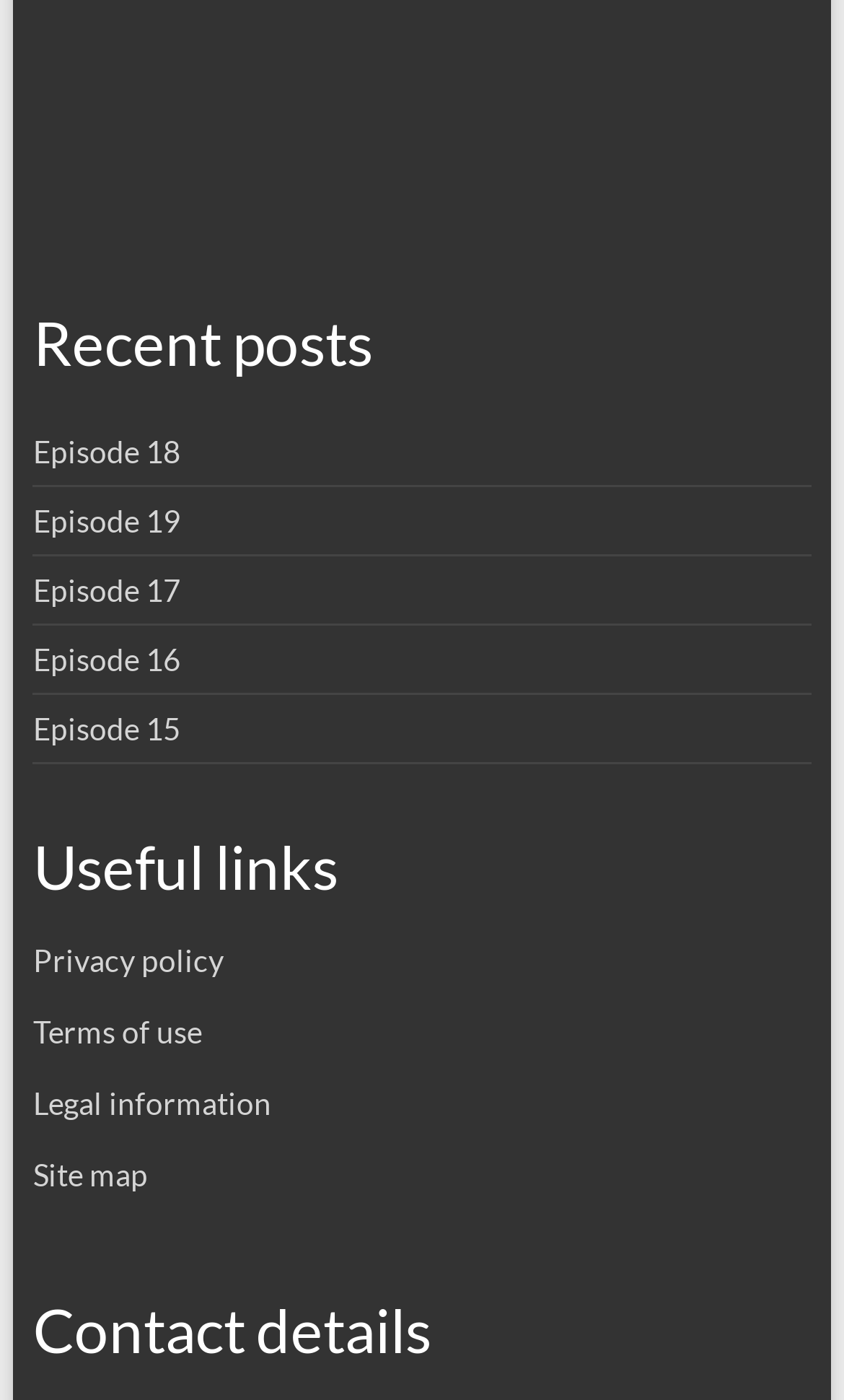Determine the coordinates of the bounding box for the clickable area needed to execute this instruction: "Read 'Privacy policy'".

[0.039, 0.672, 0.265, 0.698]